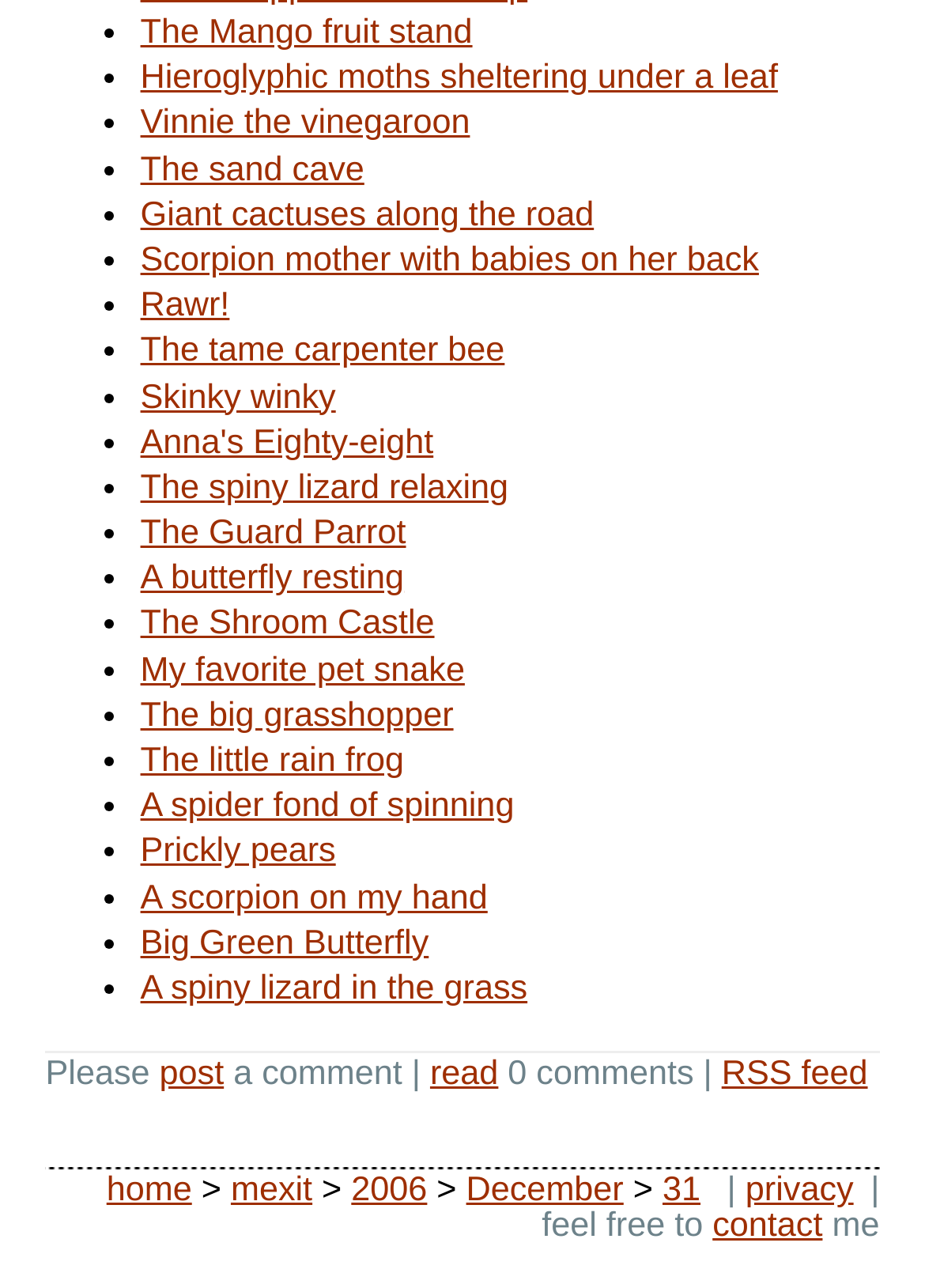Please locate the clickable area by providing the bounding box coordinates to follow this instruction: "Read comments".

[0.465, 0.82, 0.539, 0.849]